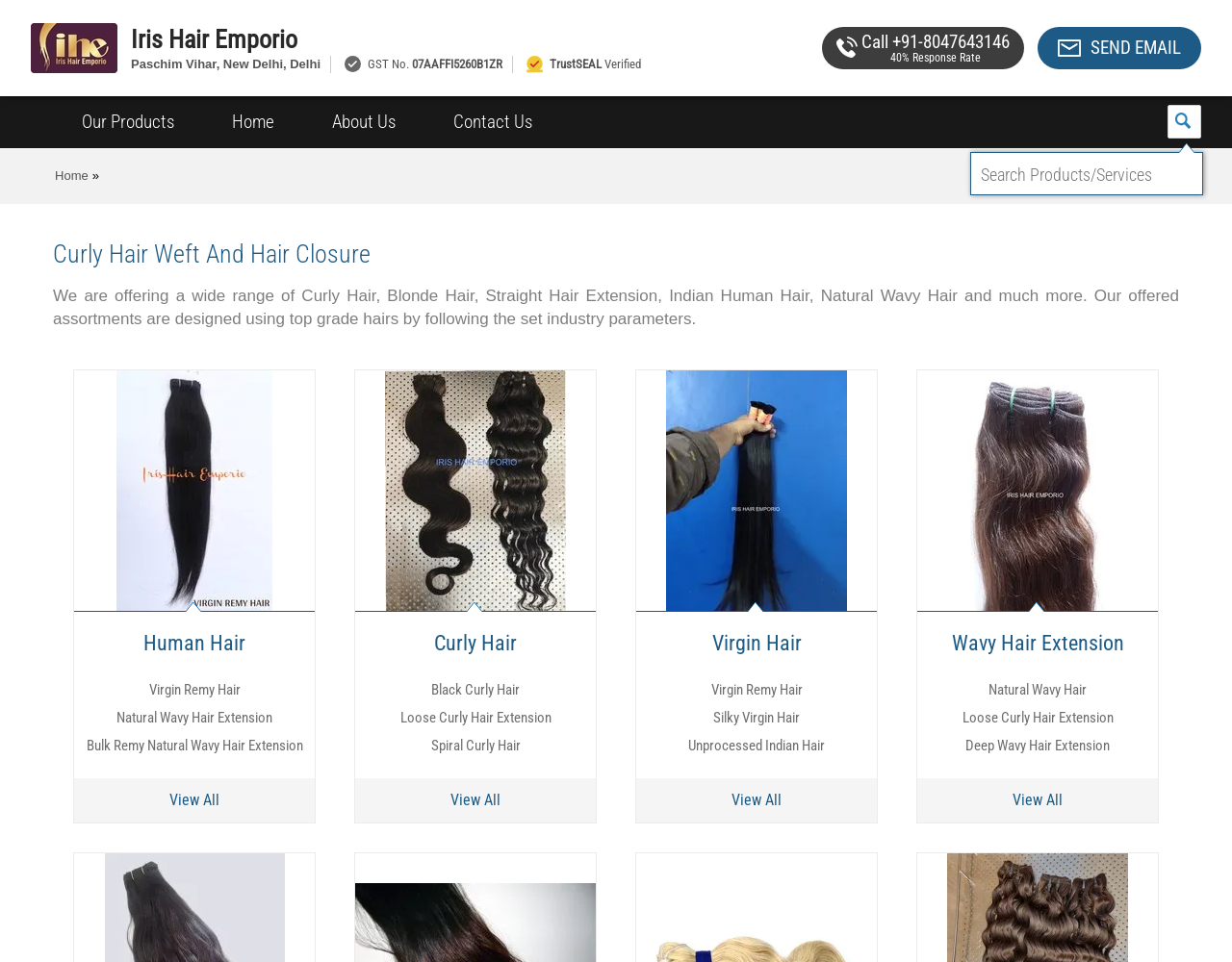Find the bounding box coordinates of the element to click in order to complete this instruction: "View 'Virgin Remy Hair' products". The bounding box coordinates must be four float numbers between 0 and 1, denoted as [left, top, right, bottom].

[0.06, 0.385, 0.255, 0.638]